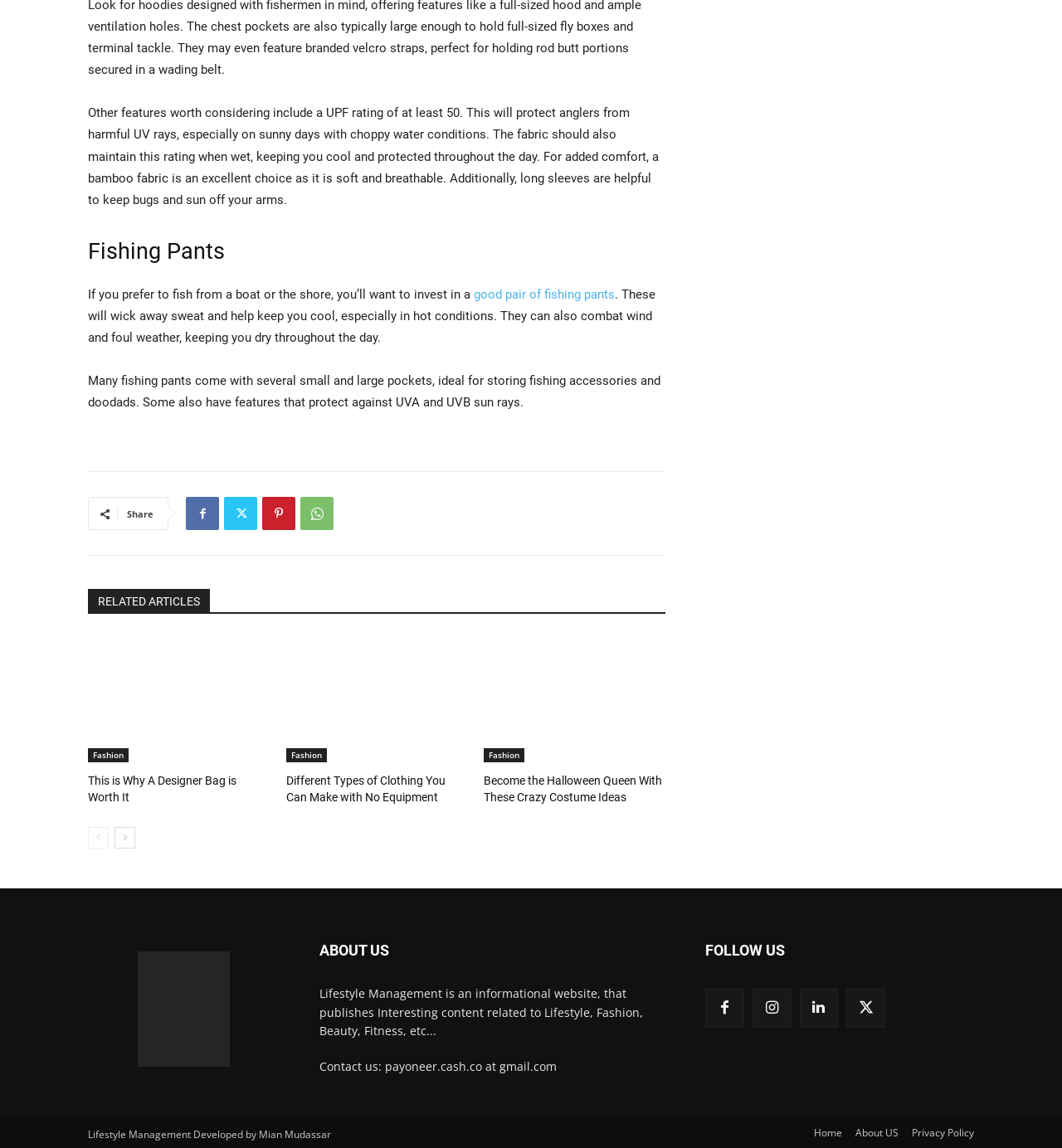Please give the bounding box coordinates of the area that should be clicked to fulfill the following instruction: "Go to the next page". The coordinates should be in the format of four float numbers from 0 to 1, i.e., [left, top, right, bottom].

[0.108, 0.719, 0.127, 0.737]